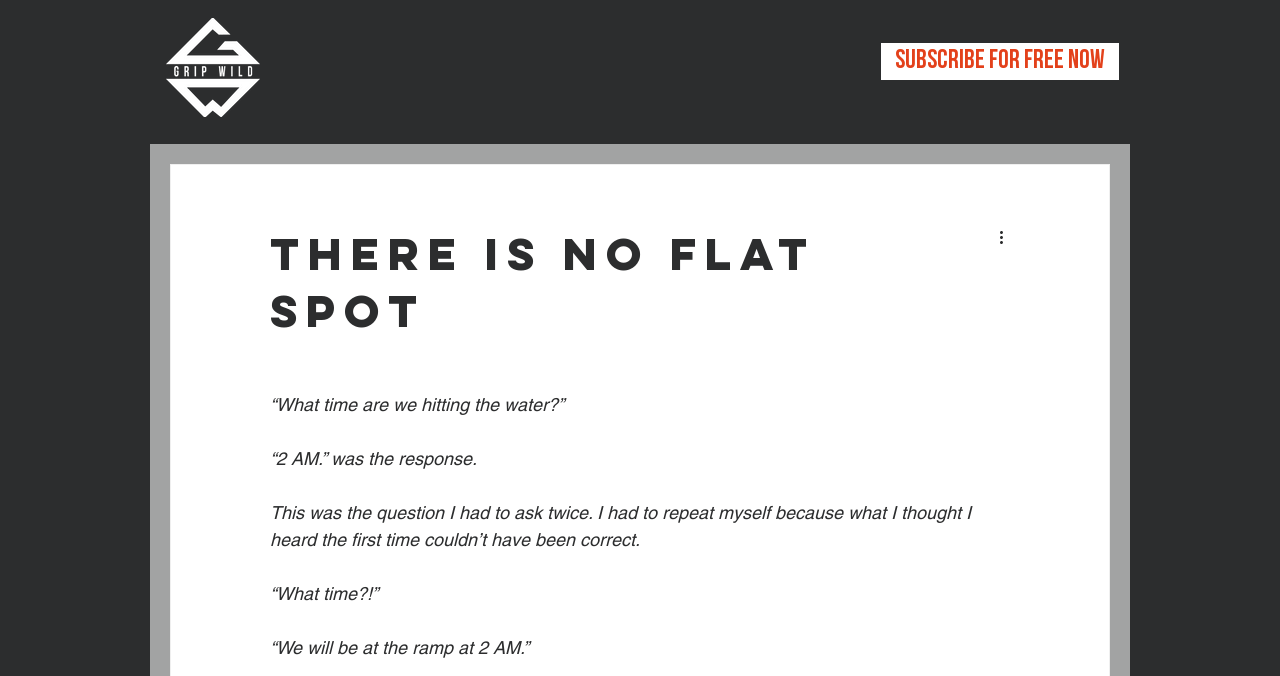What is the location mentioned in the conversation?
Using the image as a reference, answer the question with a short word or phrase.

The ramp